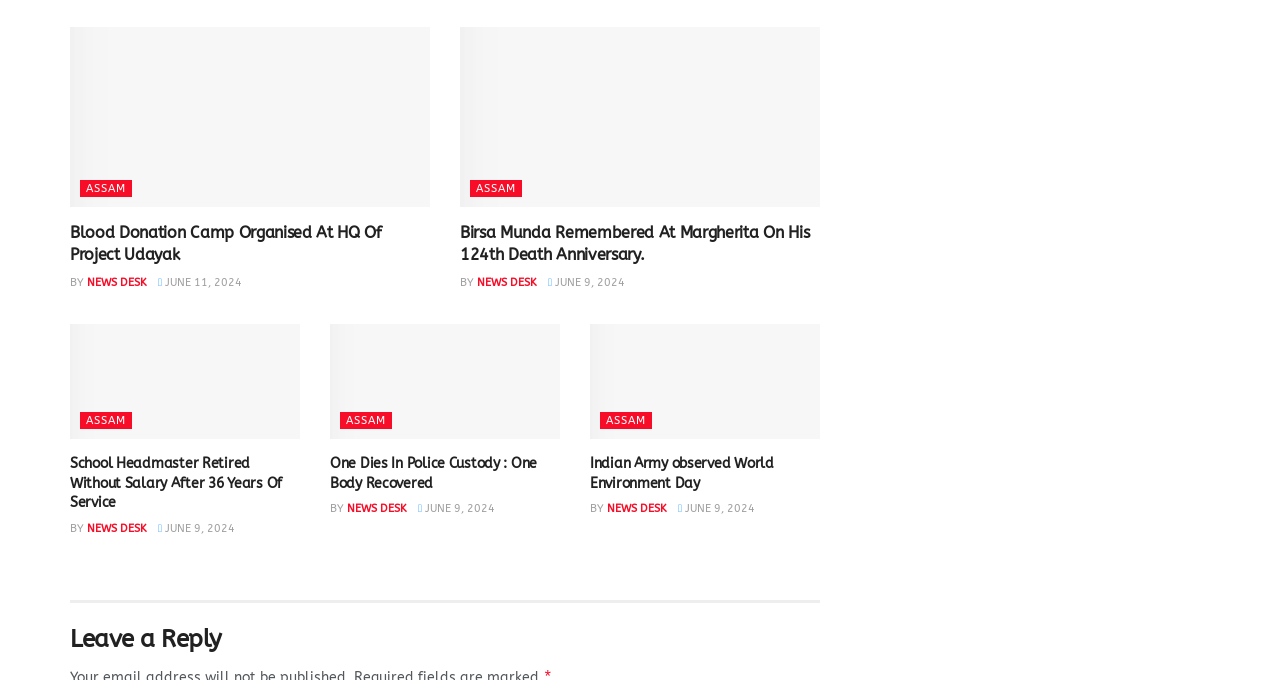Highlight the bounding box coordinates of the region I should click on to meet the following instruction: "View article about Birsa Munda".

[0.359, 0.04, 0.641, 0.304]